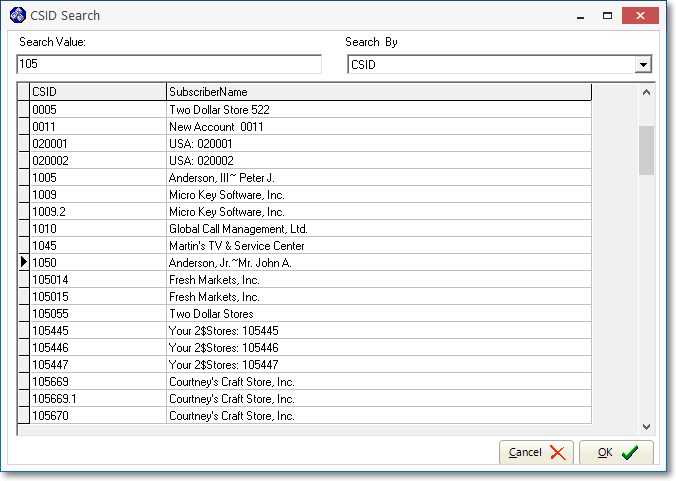Using details from the image, please answer the following question comprehensively:
What information is displayed in the scrollable list?

The scrollable list displays various entries, starting with CSID numbers and corresponding Subscriber Names, indicating businesses and accounts related to the entered search criteria.